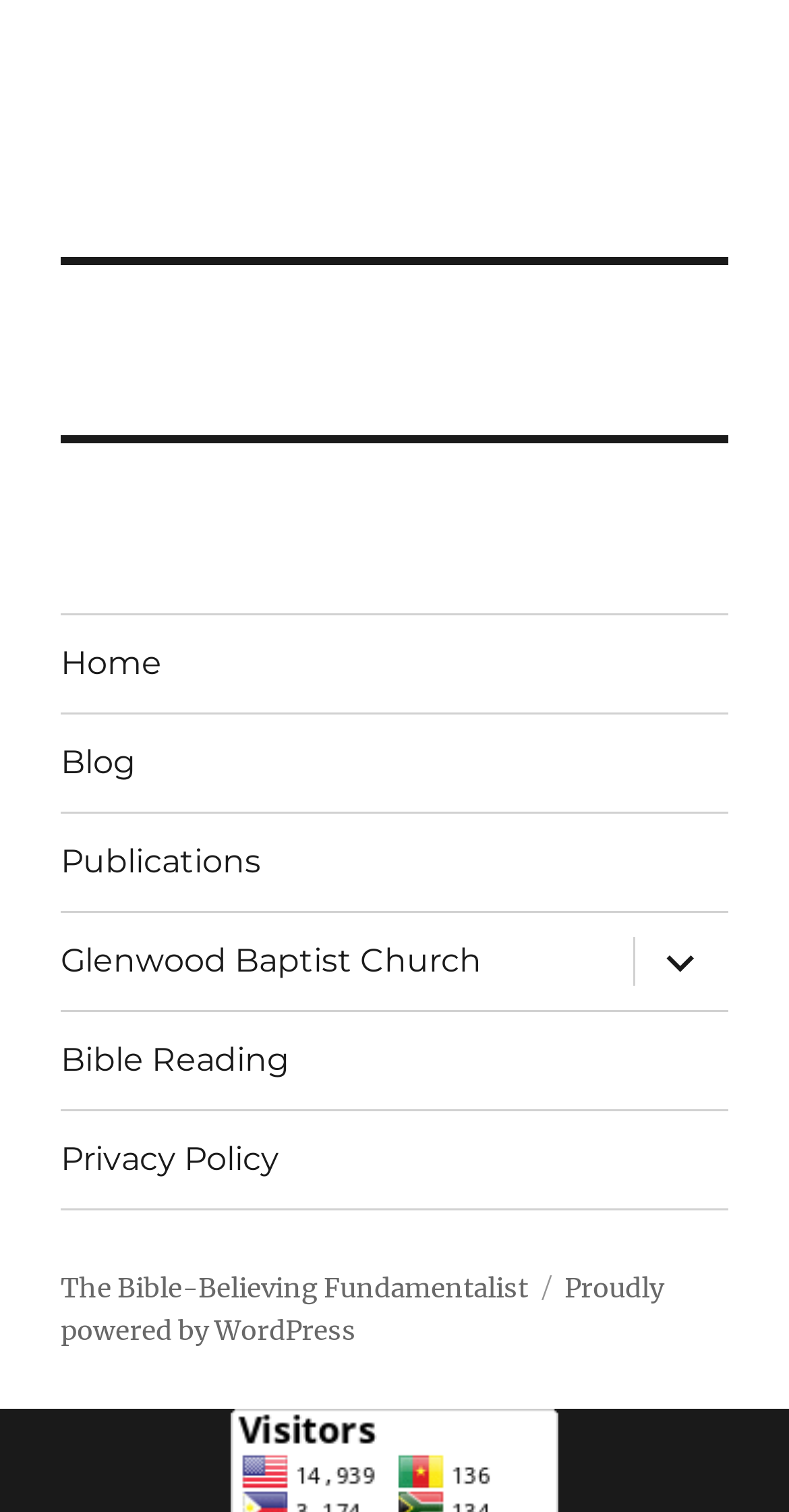Identify the bounding box coordinates for the UI element mentioned here: "Publications". Provide the coordinates as four float values between 0 and 1, i.e., [left, top, right, bottom].

[0.077, 0.538, 0.923, 0.602]